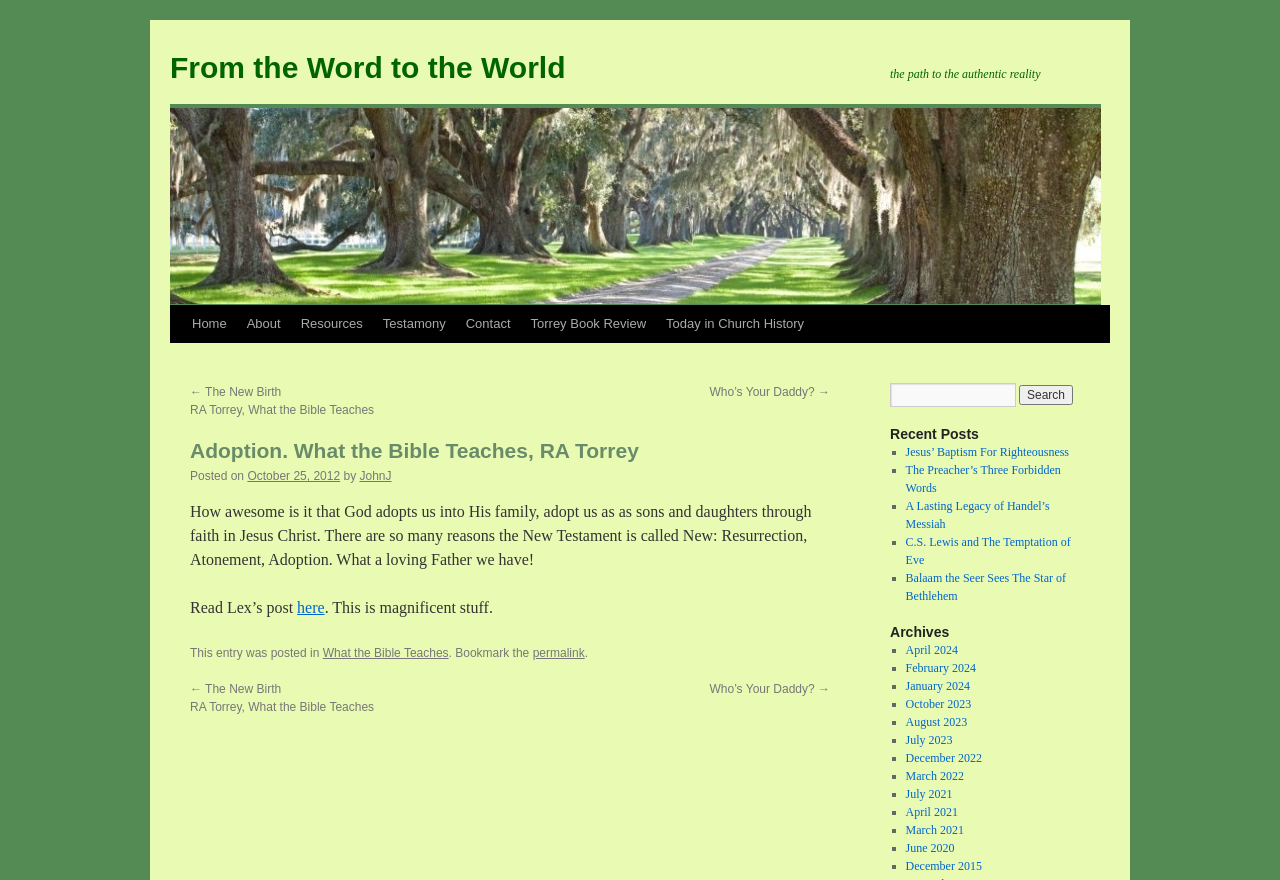Bounding box coordinates are to be given in the format (top-left x, top-left y, bottom-right x, bottom-right y). All values must be floating point numbers between 0 and 1. Provide the bounding box coordinate for the UI element described as: JohnJ

[0.281, 0.533, 0.306, 0.549]